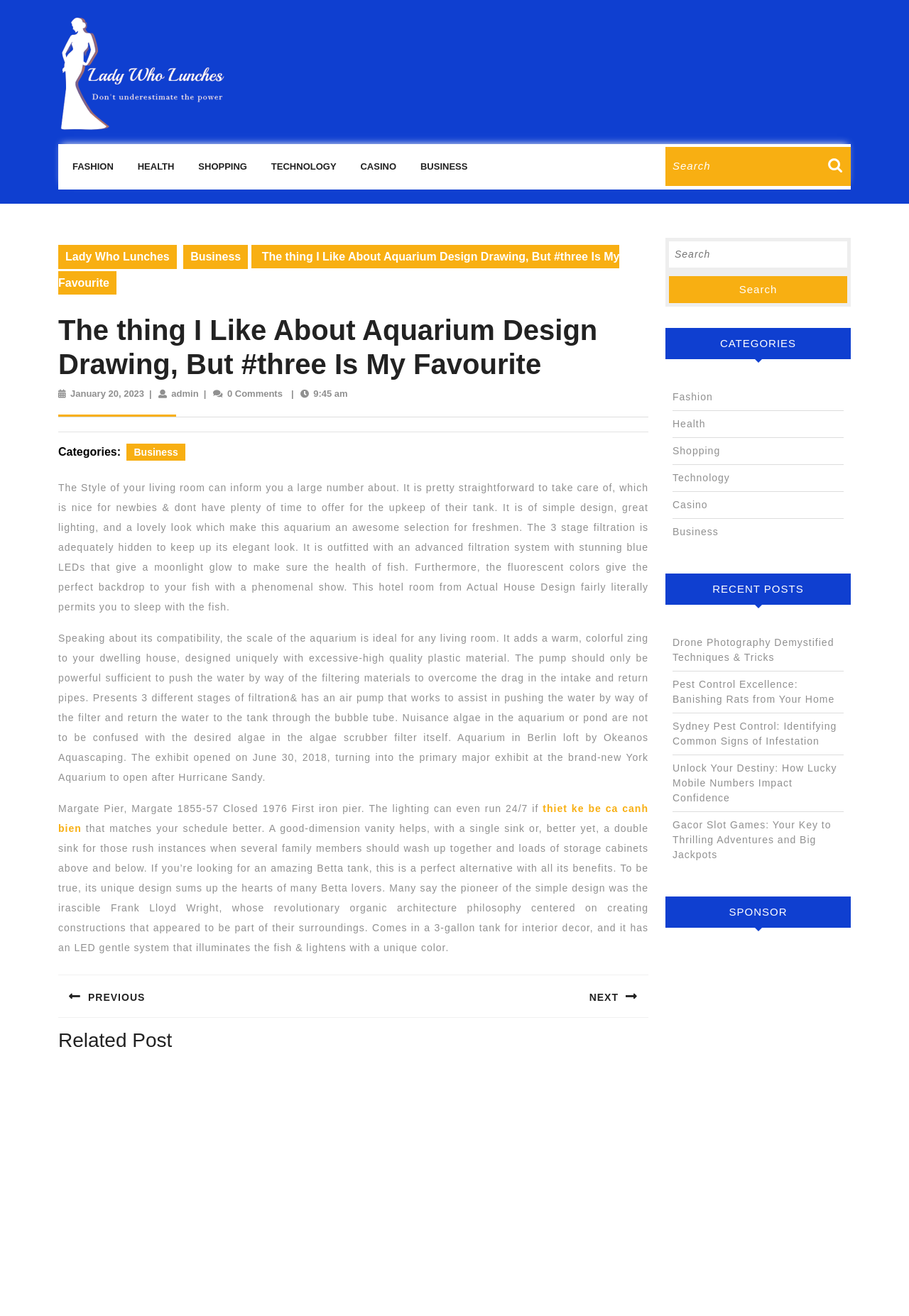What categories are available in the top menu?
Please elaborate on the answer to the question with detailed information.

The top menu is located at the top of the webpage, and it contains several categories, including FASHION, HEALTH, SHOPPING, TECHNOLOGY, CASINO, and BUSINESS, which are all links.